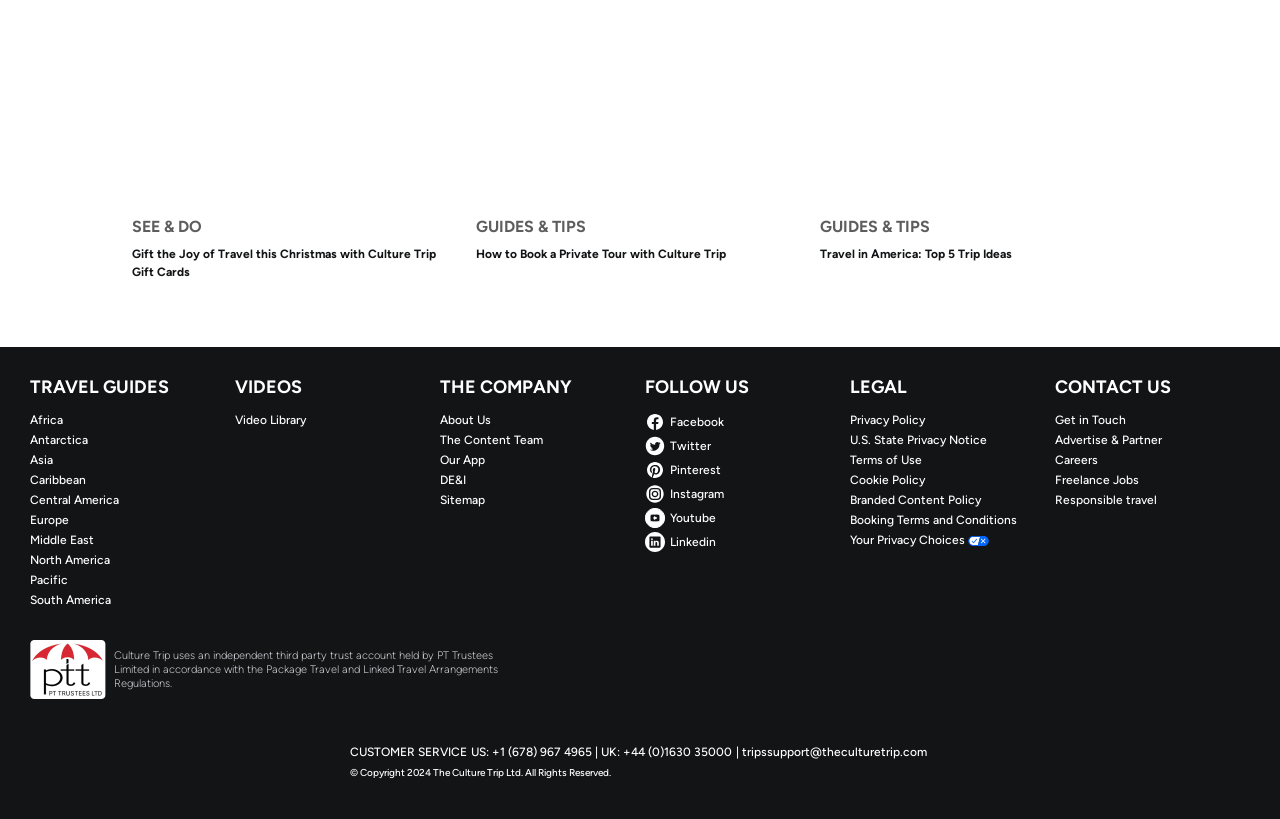Pinpoint the bounding box coordinates of the clickable element needed to complete the instruction: "Click on the 'Africa' link". The coordinates should be provided as four float numbers between 0 and 1: [left, top, right, bottom].

[0.023, 0.503, 0.176, 0.523]